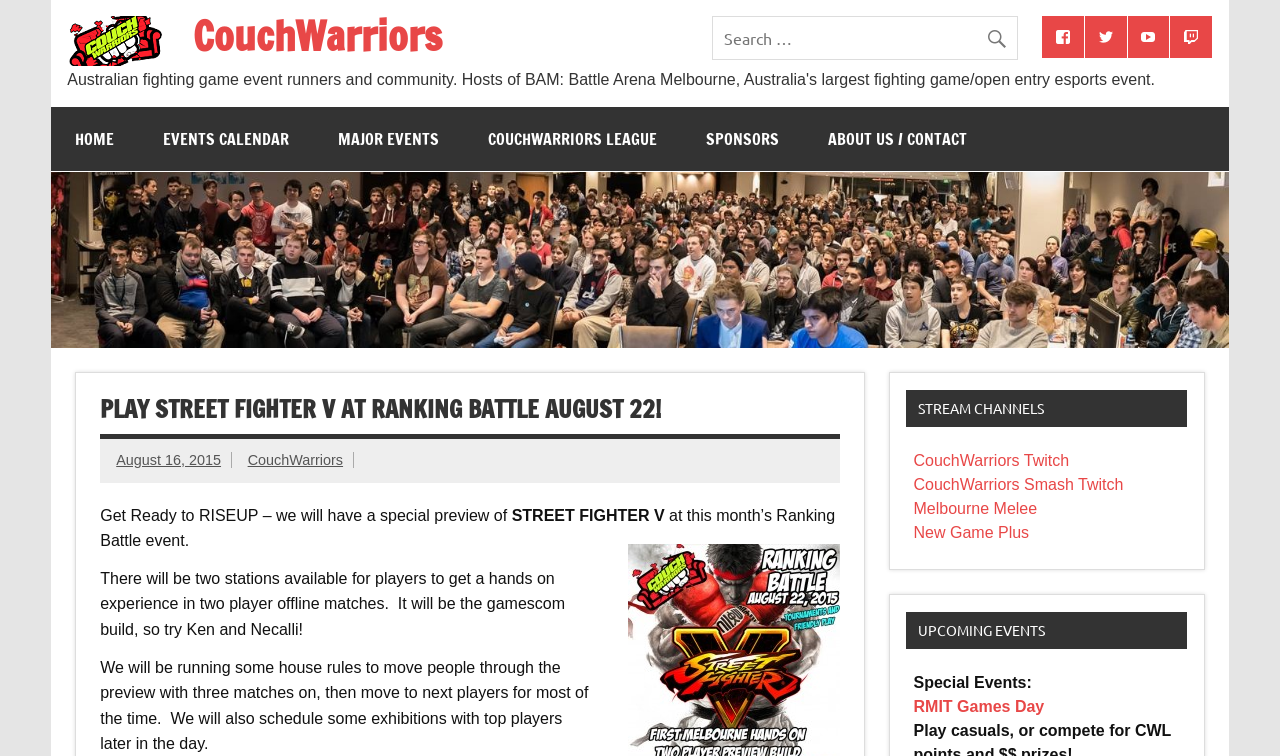Could you highlight the region that needs to be clicked to execute the instruction: "Check the events calendar"?

[0.109, 0.142, 0.245, 0.226]